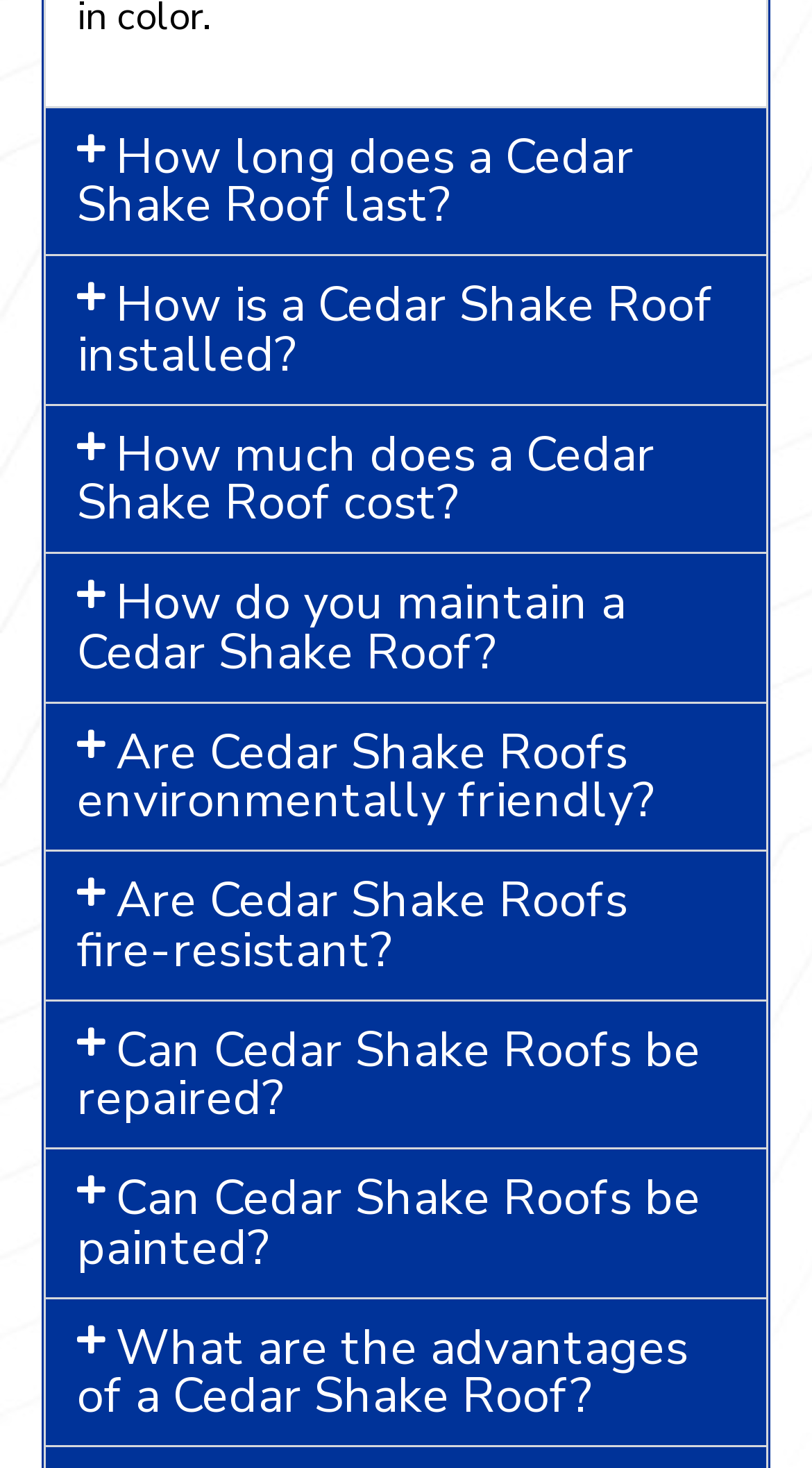Please identify the bounding box coordinates of the clickable element to fulfill the following instruction: "Click on 'How long does a Cedar Shake Roof last?'". The coordinates should be four float numbers between 0 and 1, i.e., [left, top, right, bottom].

[0.056, 0.074, 0.944, 0.174]